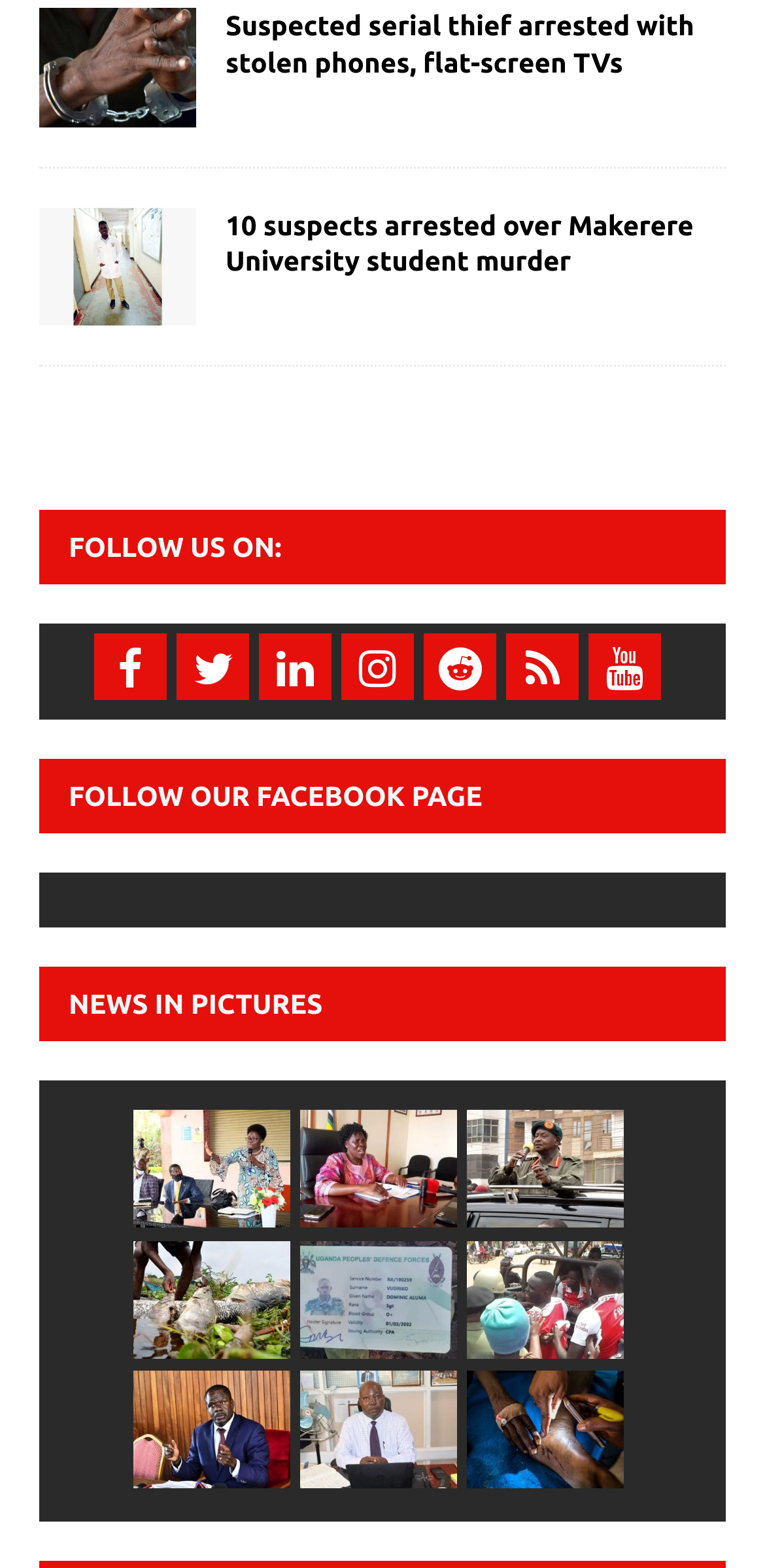How many social media platforms are listed to follow?
Please answer the question with a detailed and comprehensive explanation.

I counted the number of links with social media platform icons and names, and there are 6 platforms listed: Facebook, Twitter, LinkedIn, Instagram, Reddit, and Youtube.